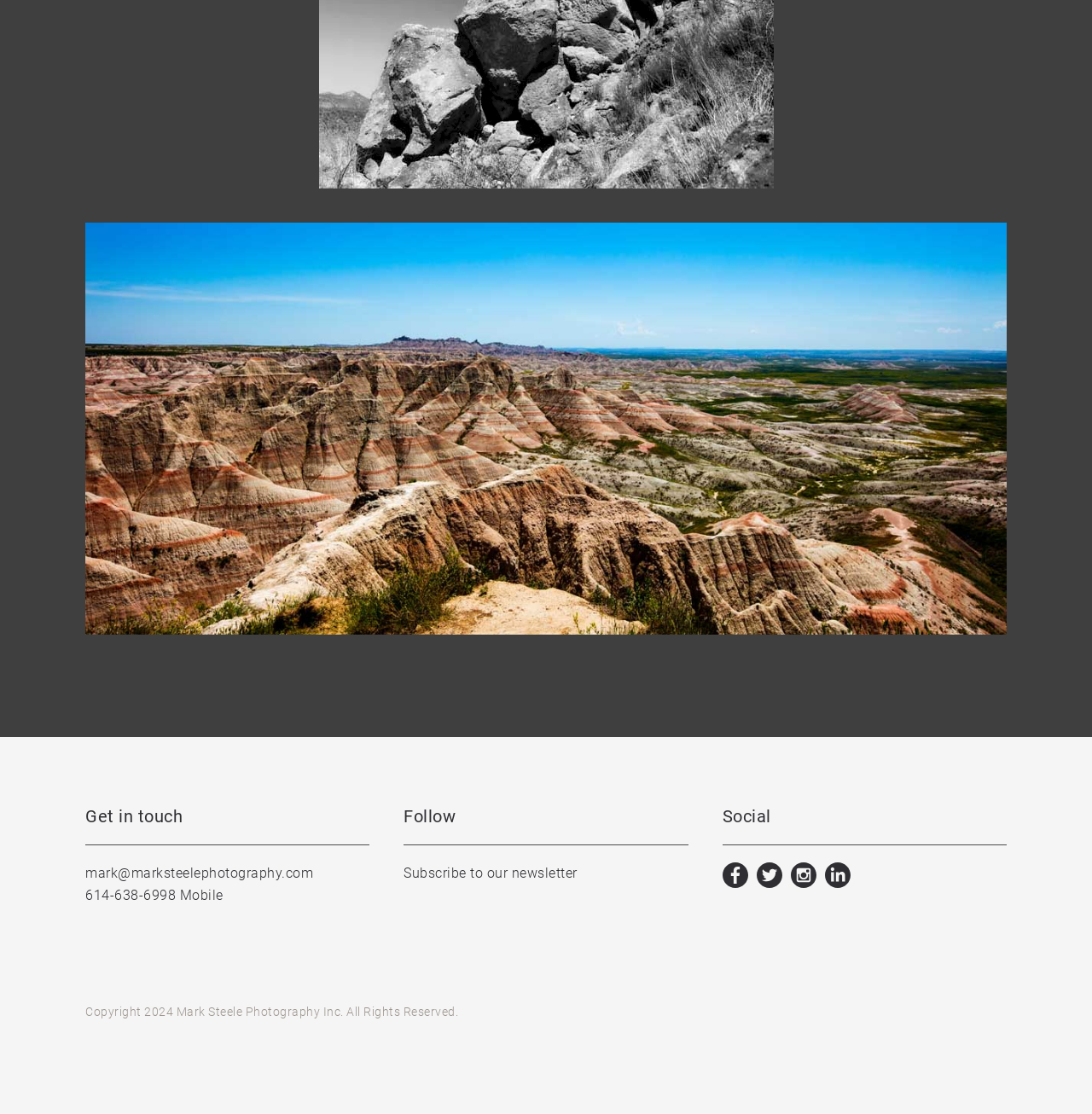What is the copyright information at the bottom of the webpage?
Relying on the image, give a concise answer in one word or a brief phrase.

Copyright 2024 Mark Steele Photography Inc.